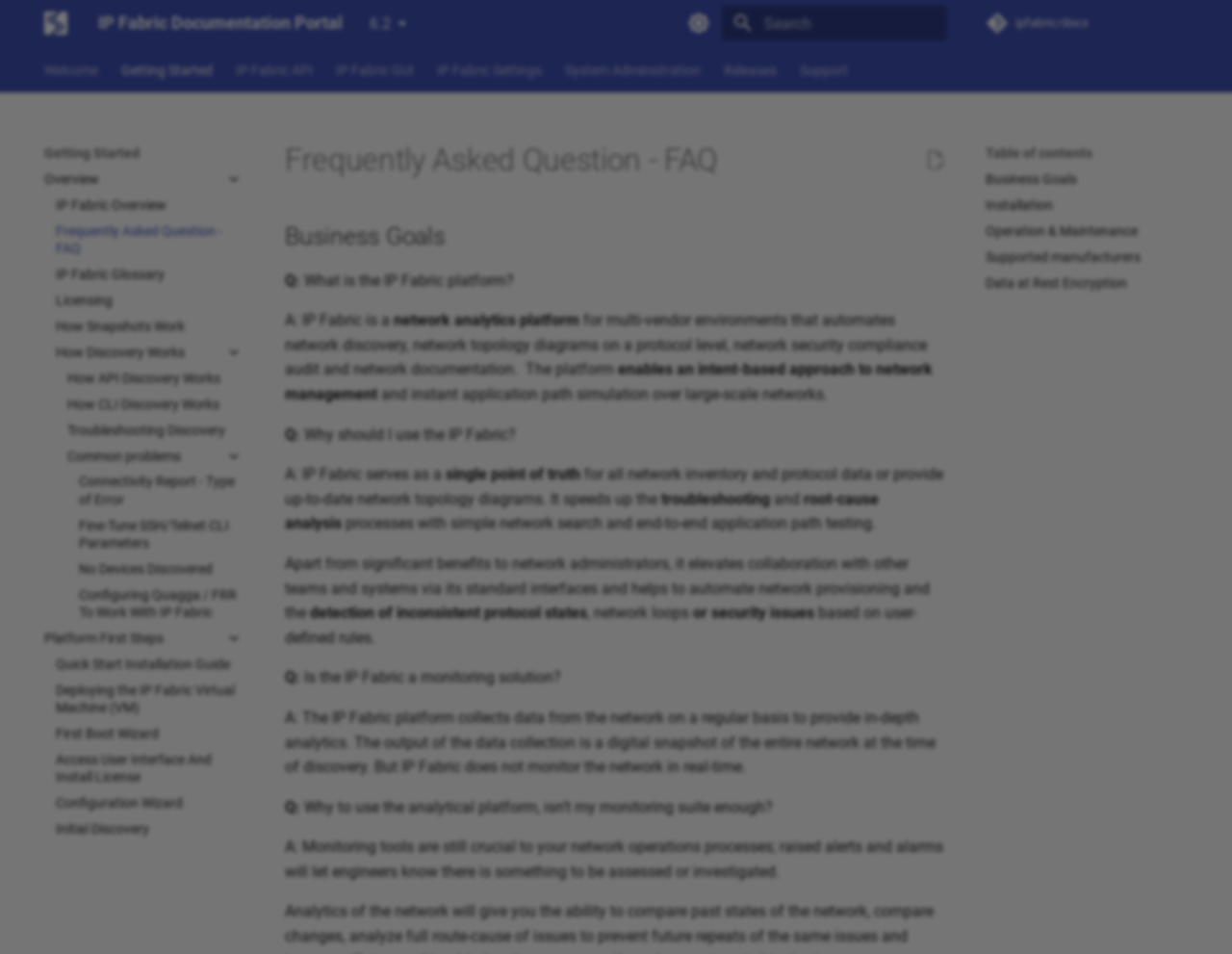Generate a comprehensive description of the contents of the webpage.

This webpage is a documentation portal for IP Fabric, a network infrastructure management tool. The page is divided into several sections, with a navigation menu at the top and a table of contents on the right side.

At the top, there is a header section with a logo, a link to skip to the content, and a navigation menu with links to different versions of the documentation. Below the header, there is a search bar with a button to clear the search input.

The main content area is divided into two columns. The left column contains a navigation menu with links to different sections of the documentation, including "Welcome", "Getting Started", "IP Fabric API", and others. The right column contains the main content, which is a list of frequently asked questions (FAQs) related to IP Fabric.

The FAQs are organized into categories, with headings such as "Overview", "Platform First Steps", and "Common problems". Each category contains a list of links to specific questions, with brief descriptions of the topics covered.

There are also several images on the page, including a logo, icons for switching to dark mode, and a button to clear the search input. The page has a clean and organized layout, making it easy to navigate and find specific information.